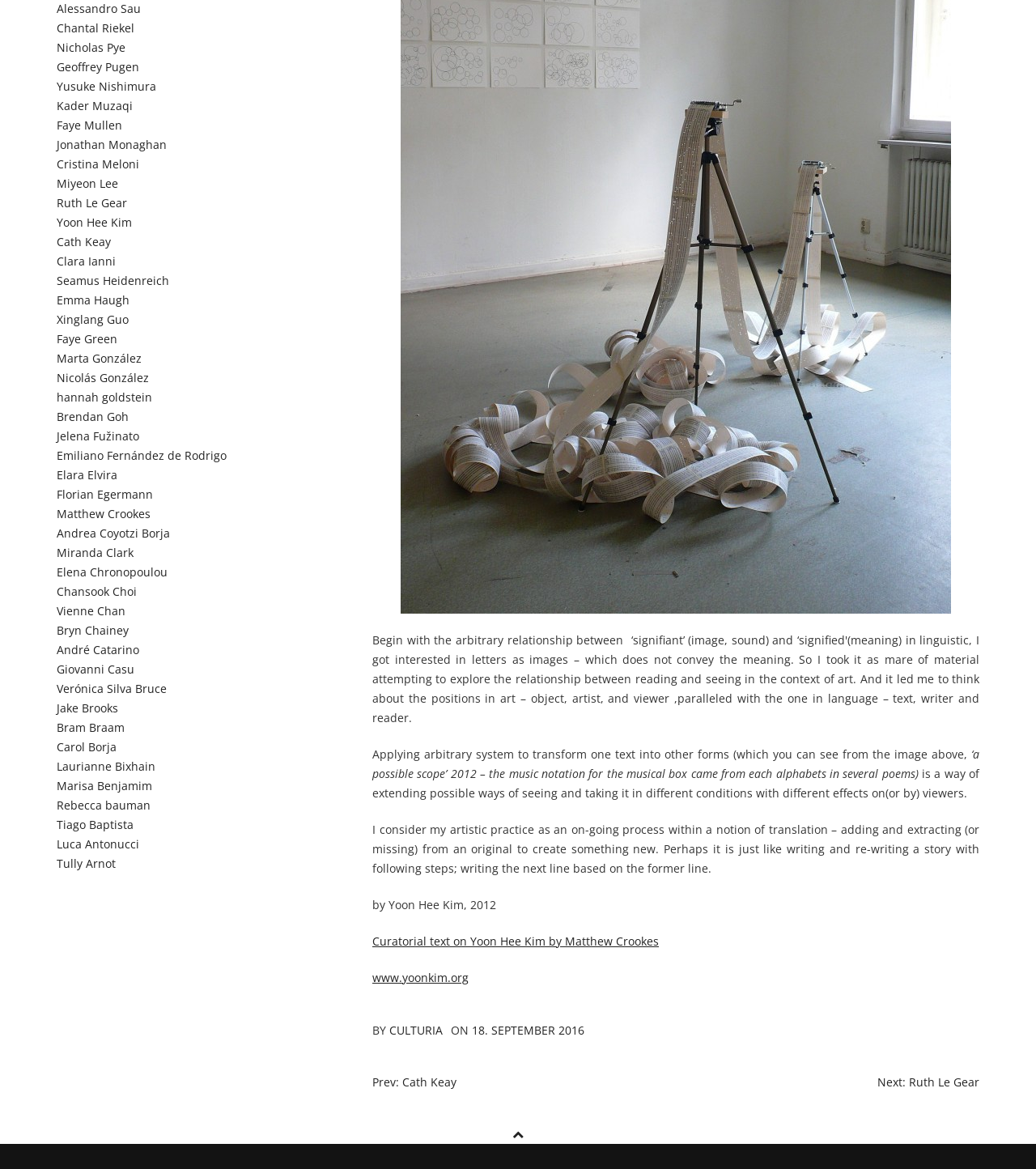Determine the bounding box coordinates of the UI element described by: "Prev: Cath Keay".

[0.359, 0.919, 0.441, 0.932]